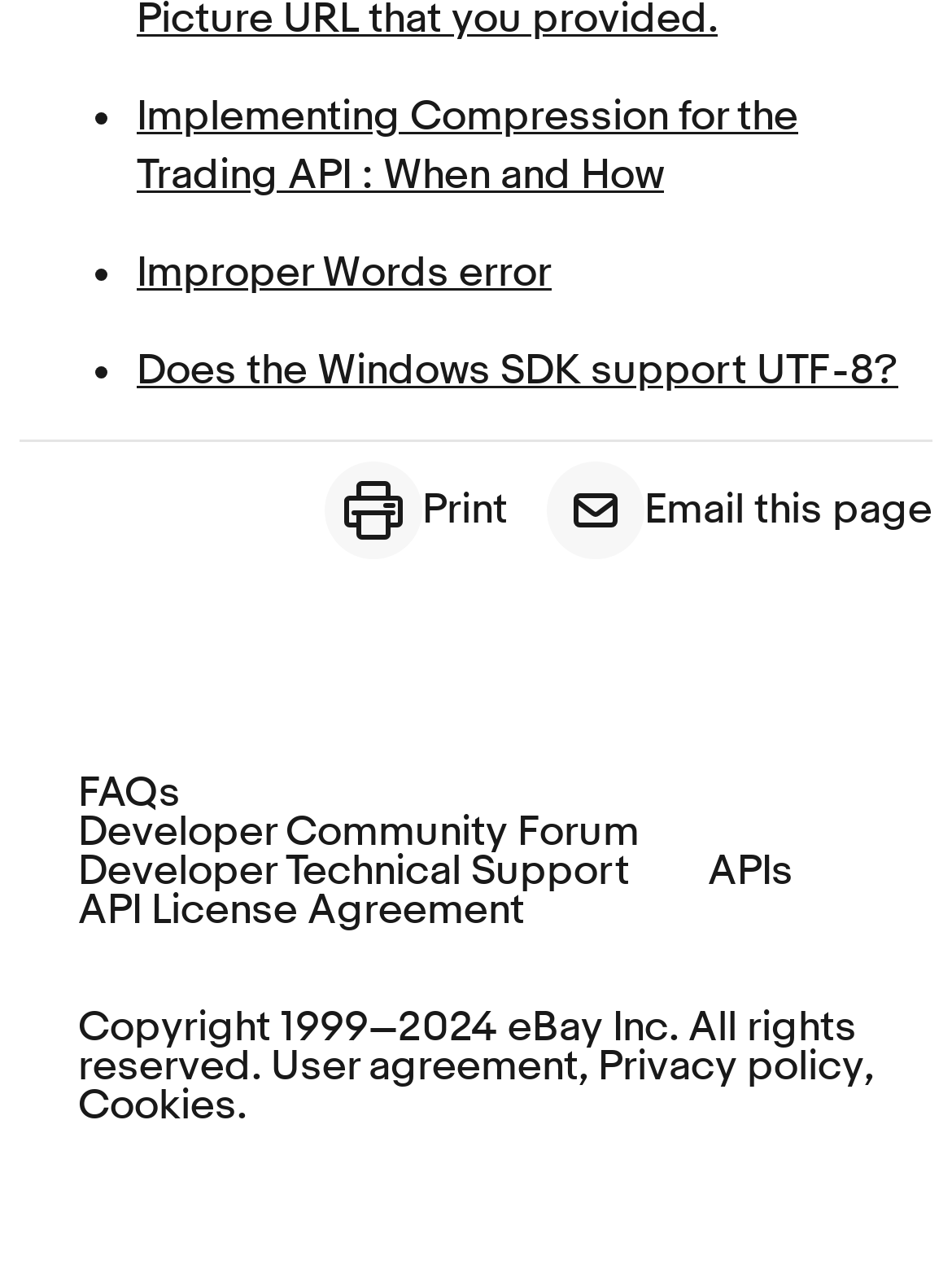How many footer links are there?
Using the image as a reference, give a one-word or short phrase answer.

7